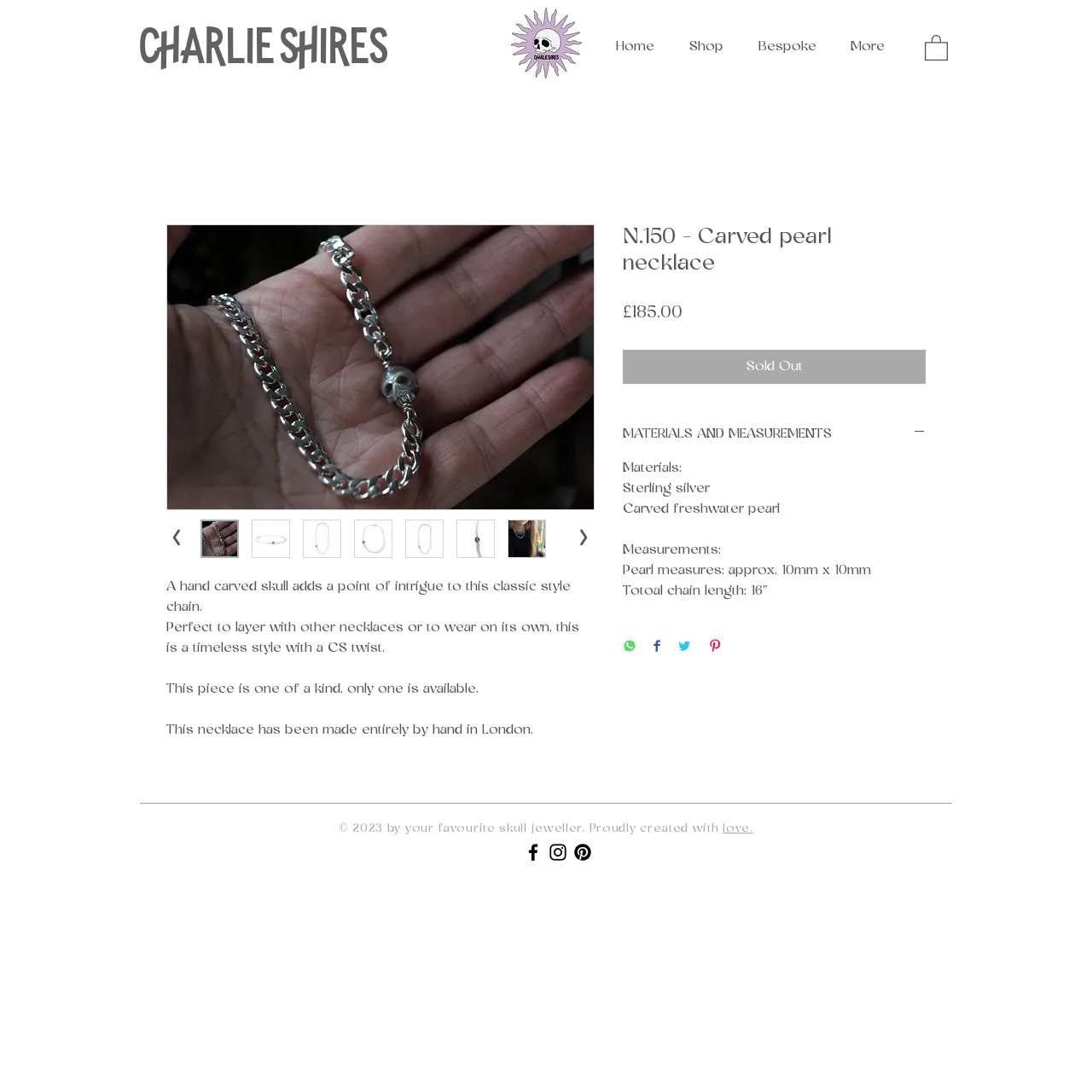Point out the bounding box coordinates of the section to click in order to follow this instruction: "View the 'N.150 - Carved pearl necklace' image".

[0.153, 0.206, 0.544, 0.466]